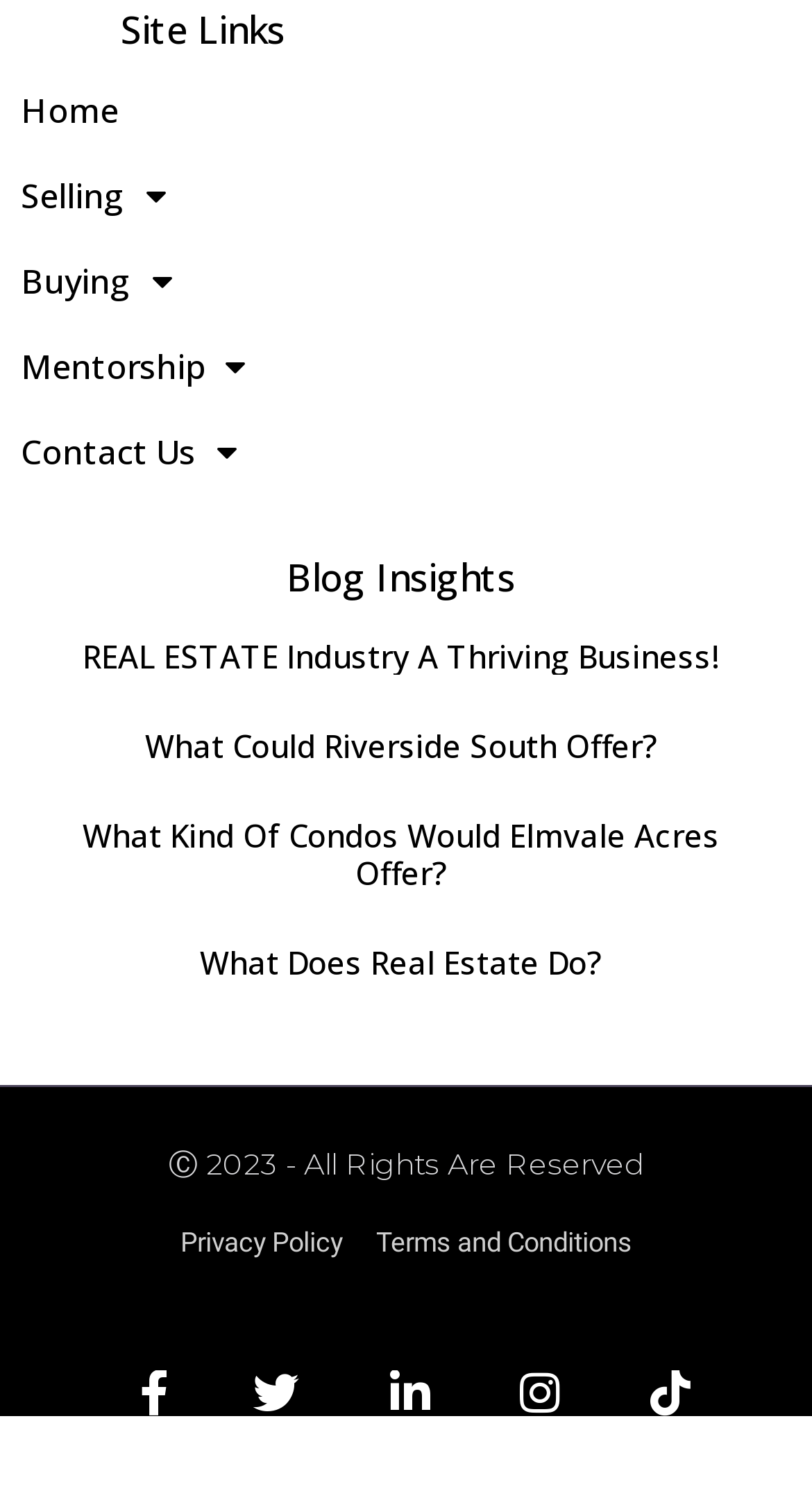Pinpoint the bounding box coordinates of the clickable area needed to execute the instruction: "Check Privacy Policy". The coordinates should be specified as four float numbers between 0 and 1, i.e., [left, top, right, bottom].

[0.222, 0.819, 0.422, 0.85]